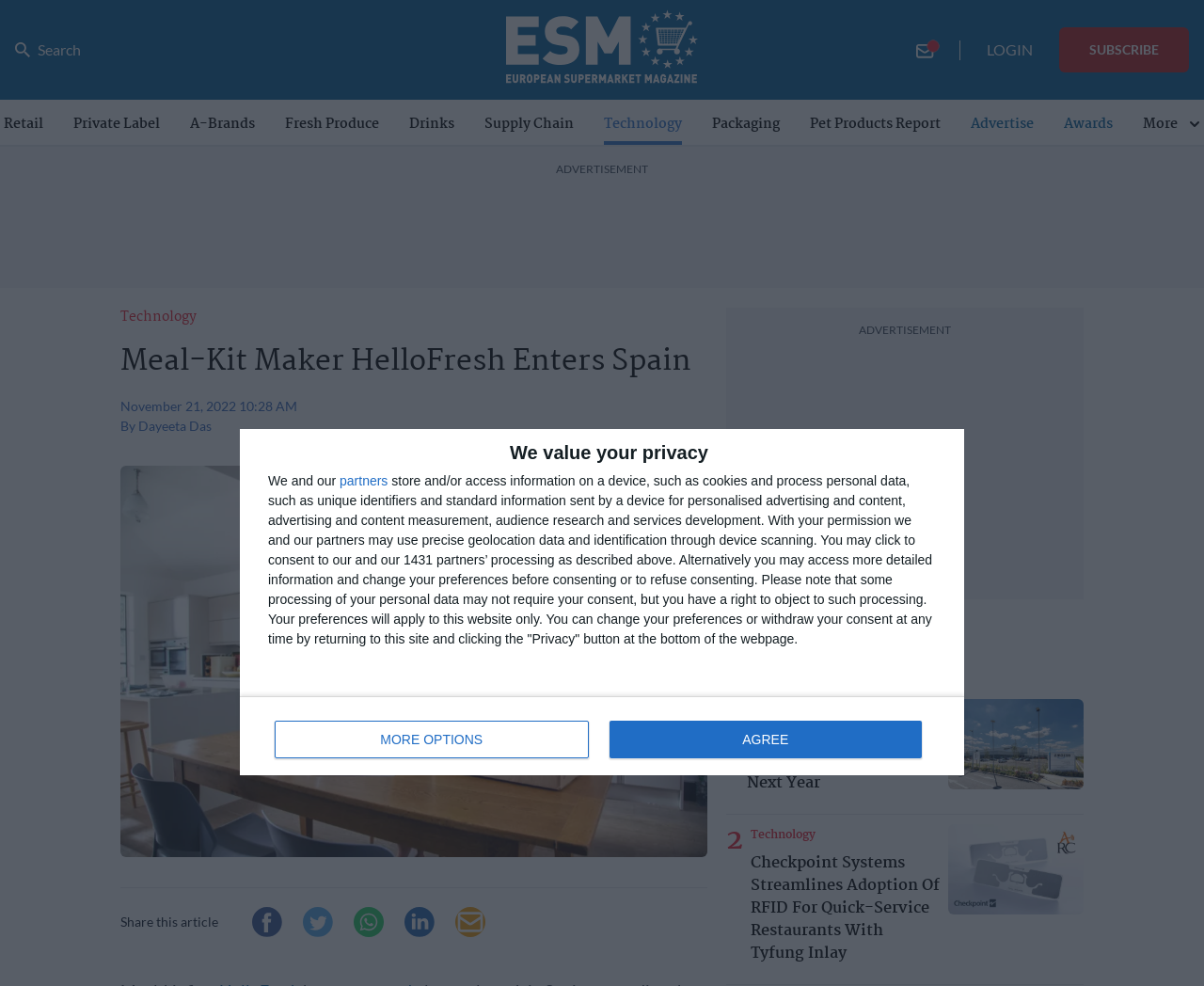Use a single word or phrase to answer the following:
How many recommended readings are available?

2